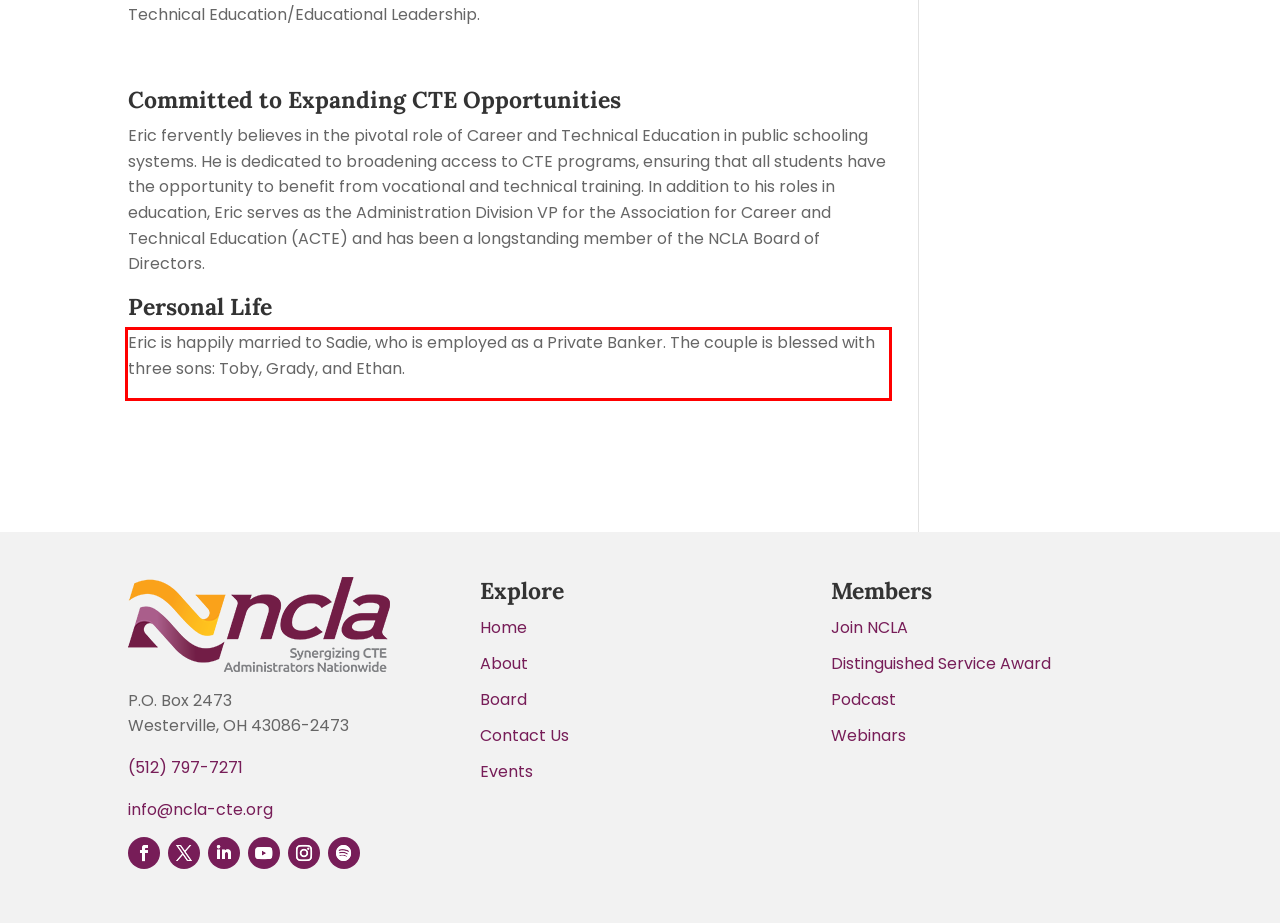Perform OCR on the text inside the red-bordered box in the provided screenshot and output the content.

Eric is happily married to Sadie, who is employed as a Private Banker. The couple is blessed with three sons: Toby, Grady, and Ethan.